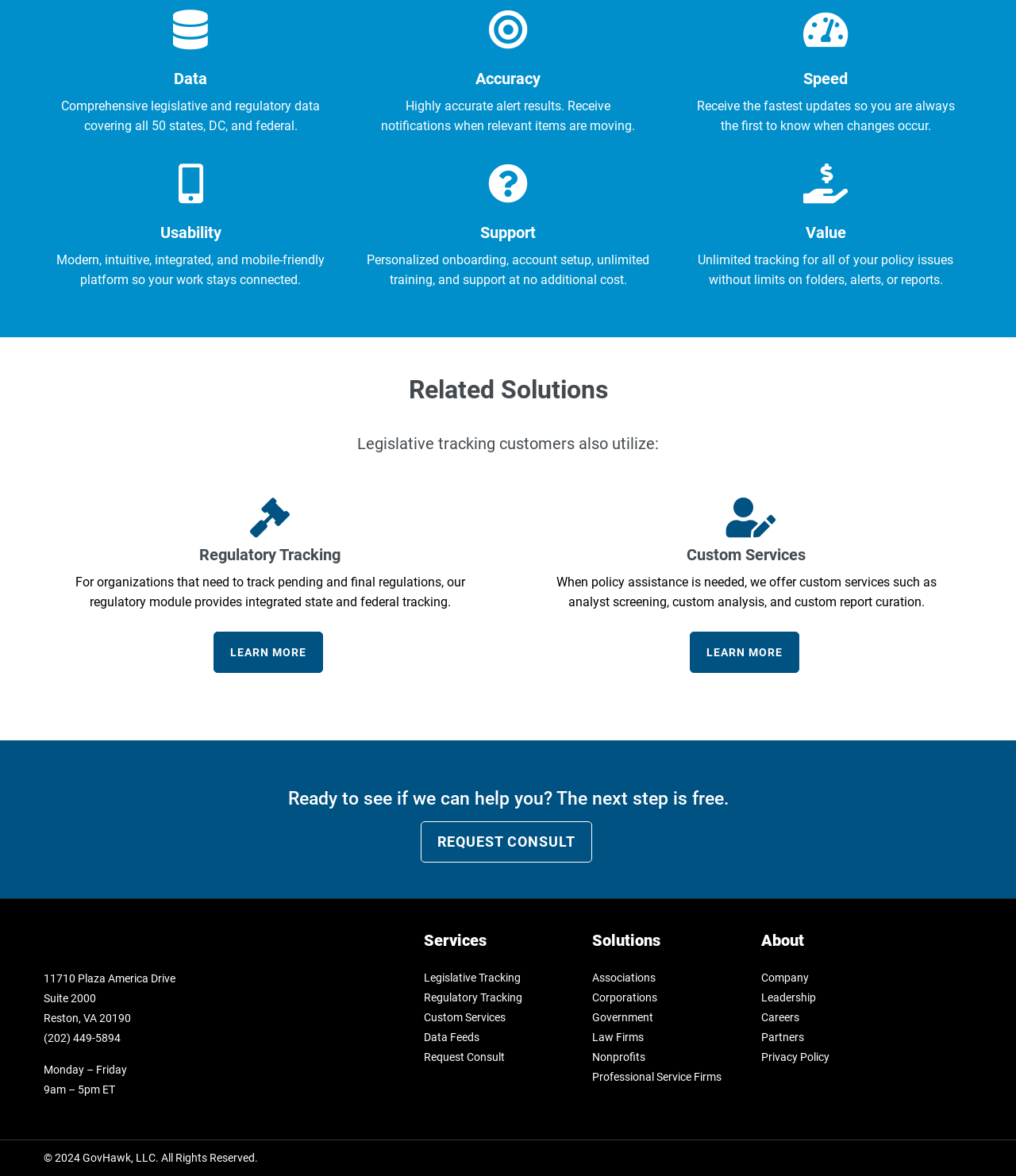Please identify the bounding box coordinates of the element I should click to complete this instruction: 'Learn more about regulatory tracking'. The coordinates should be given as four float numbers between 0 and 1, like this: [left, top, right, bottom].

[0.21, 0.537, 0.318, 0.572]